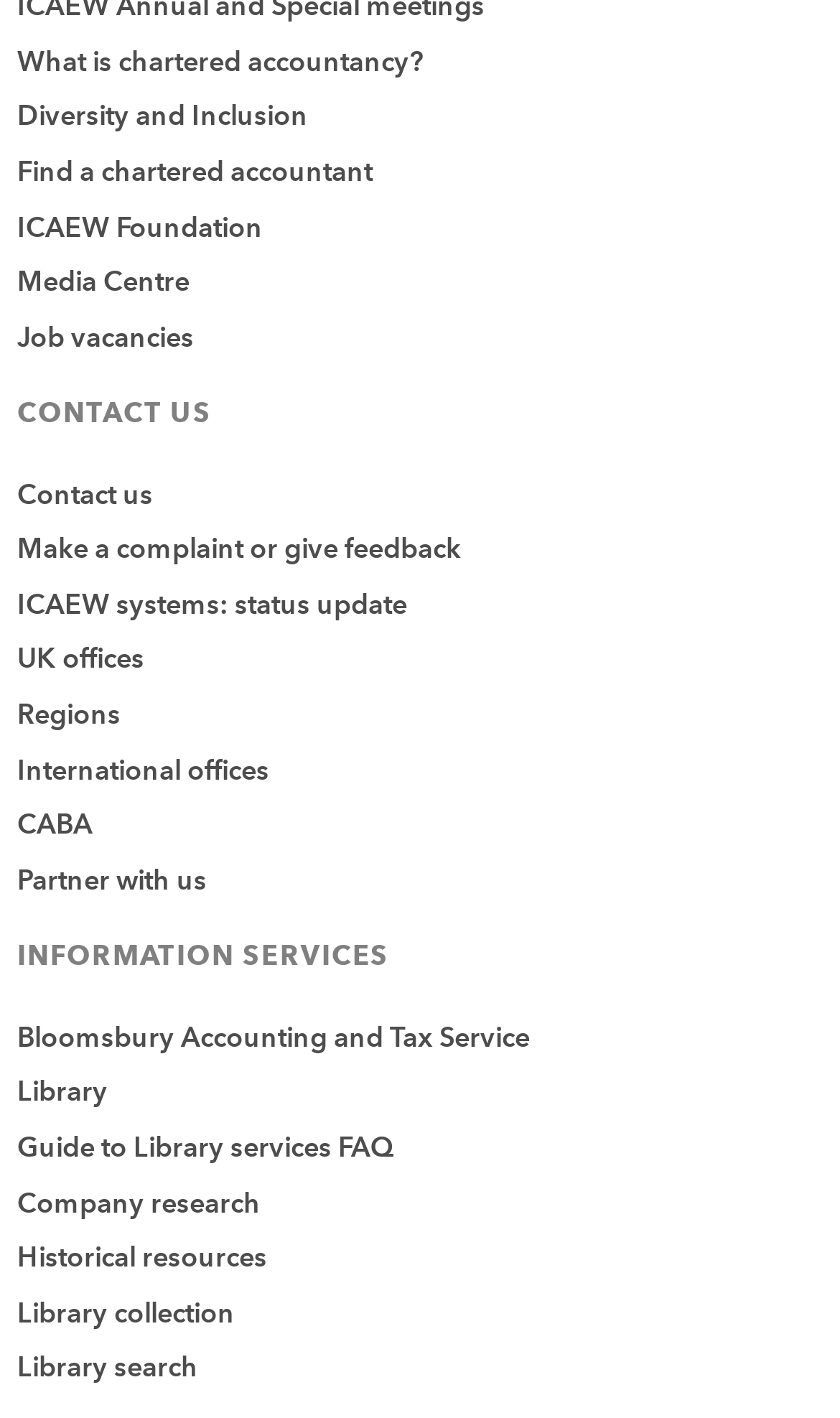Locate the bounding box coordinates of the clickable area to execute the instruction: "Get information on diversity and inclusion". Provide the coordinates as four float numbers between 0 and 1, represented as [left, top, right, bottom].

[0.021, 0.07, 0.367, 0.095]